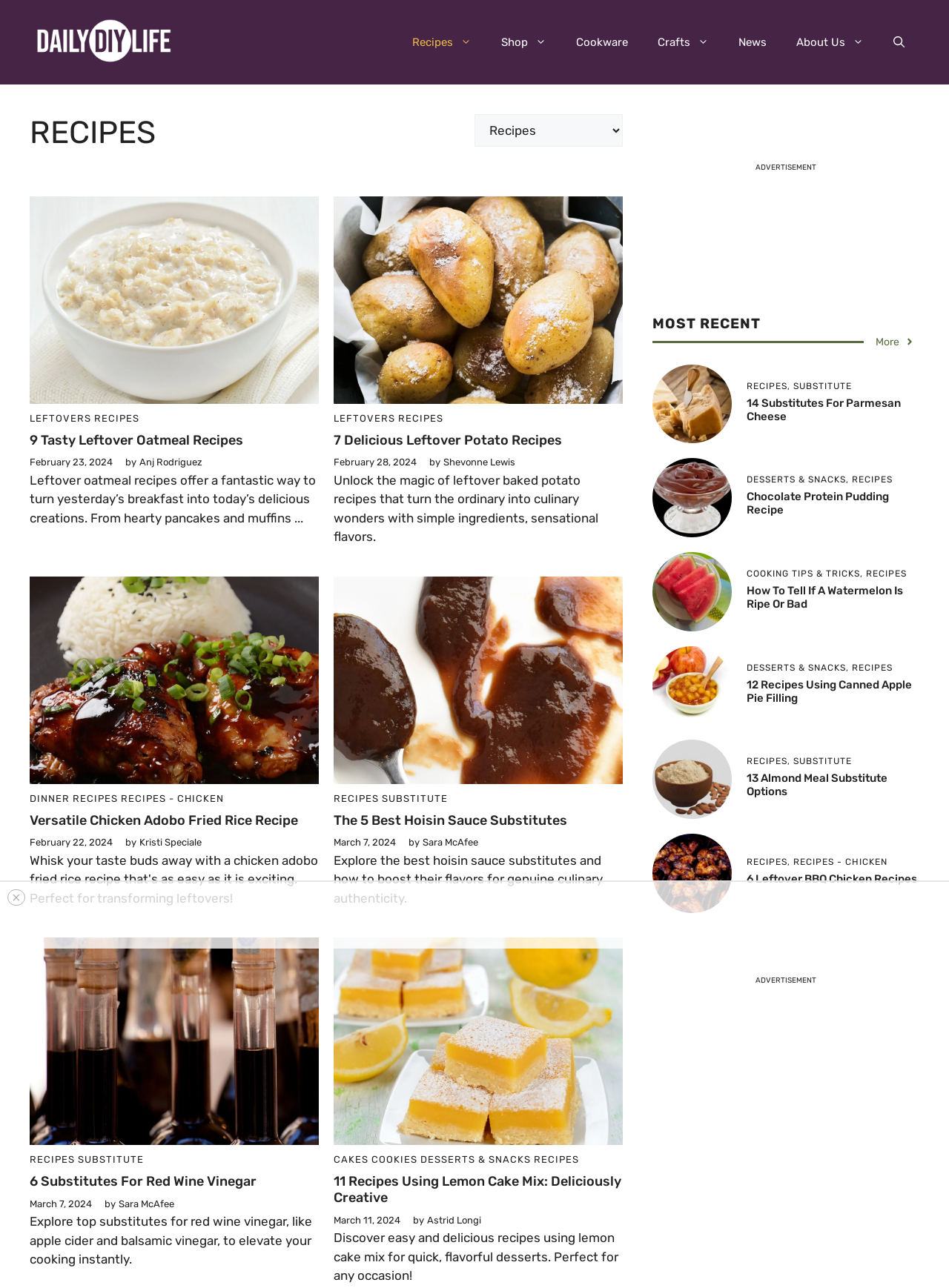Describe every aspect of the webpage in a detailed manner.

This webpage is a recipe archive page, with a focus on various types of recipes. At the top, there is a banner with the site's logo and a navigation menu with links to different sections of the site, including Recipes, Shop, Cookware, Crafts, News, and About Us. Below the navigation menu, there is a heading that reads "RECIPES" and a dropdown menu labeled "Categories".

The main content of the page is divided into several sections, each featuring a different recipe. There are four recipes on this page, each with a heading, an image, and a brief description. The recipes are arranged in a grid-like pattern, with two recipes on the left and two on the right.

The first recipe on the left is for "9 Tasty Leftover Oatmeal Recipes", with an image of a breakfast dish and a brief description of the recipe. Below this recipe is another one for "7 Delicious Leftover Potato Recipes", with an image of a baked potato dish and a brief description.

On the right side, there are two more recipes. The first one is for "Versatile Chicken Adobo Fried Rice Recipe", with an image of a chicken and rice dish and a brief description. Below this recipe is another one for "The 5 Best Hoisin Sauce Substitutes", with an image of a bottle of hoisin sauce and a brief description.

Each recipe section also includes the date it was published and the author's name. There are also links to other related recipes and categories throughout the page. At the bottom of the page, there are two more recipe sections, one for "6 Substitutes For Red Wine Vinegar" and another for an unspecified recipe.